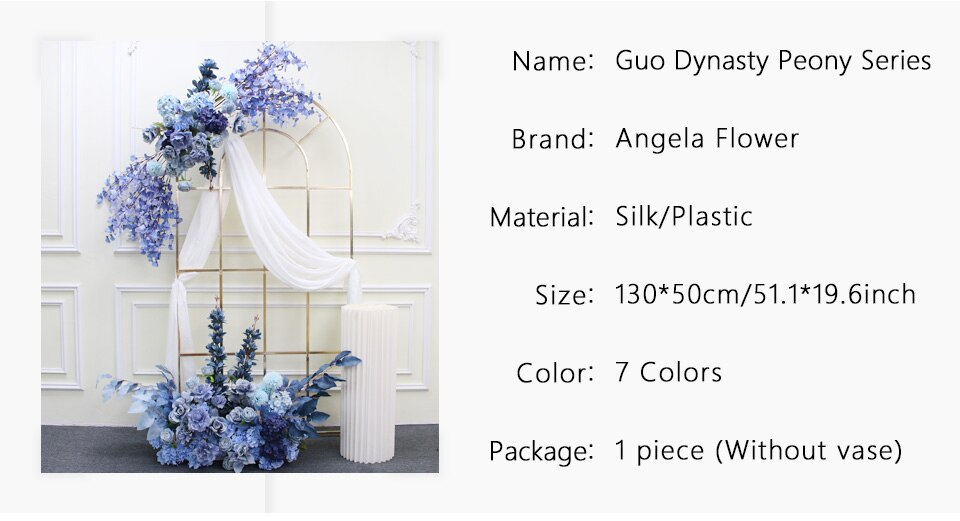How many vibrant color options are available for this product?
Respond with a short answer, either a single word or a phrase, based on the image.

7